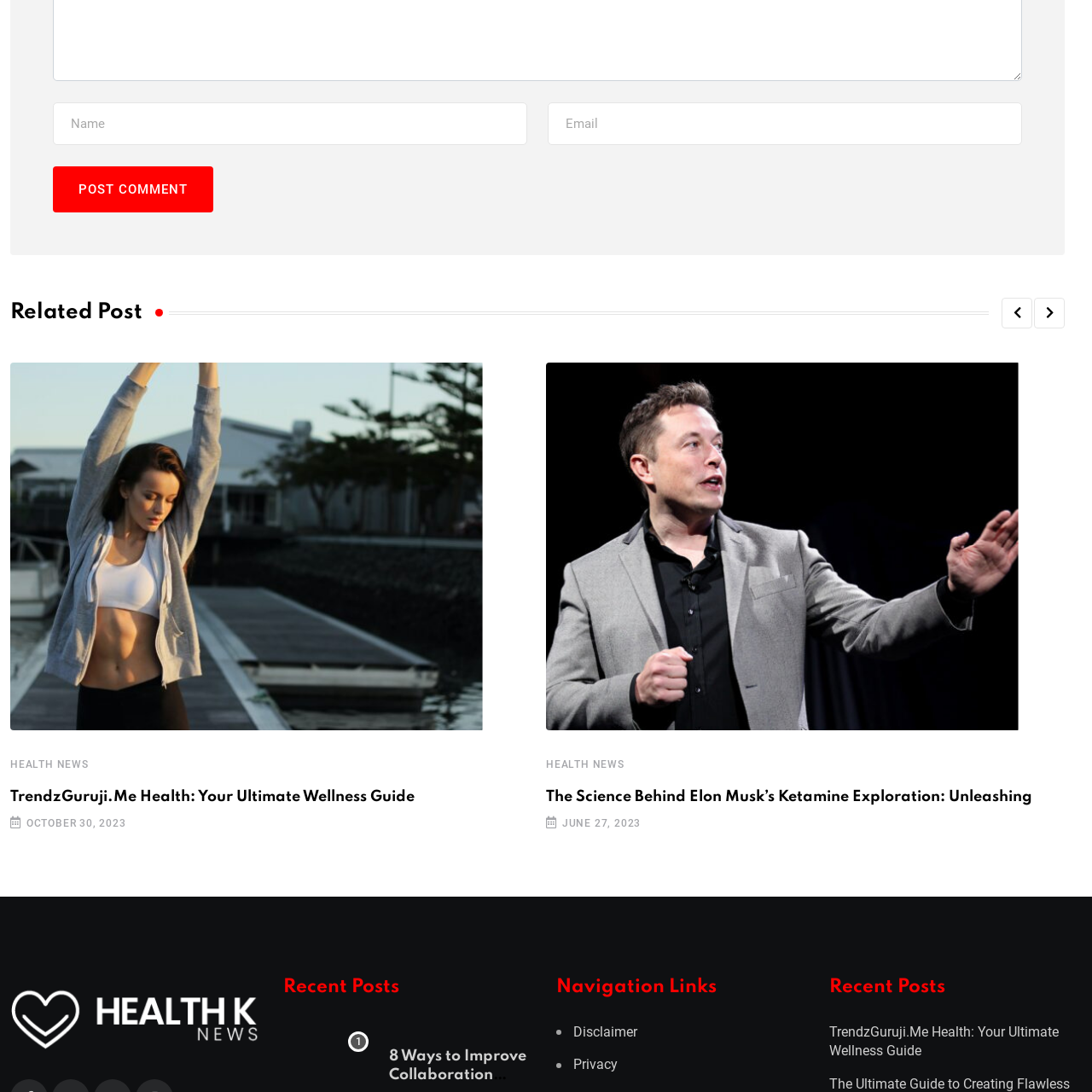Generate a meticulous caption for the image that is highlighted by the red boundary line.

The image features the title of an article titled "TrendzGuruji.Me Health: Your Ultimate Wellness Guide." This piece likely focuses on health and wellness topics, providing insights or advice for readers interested in improving their wellbeing. The title suggests a holistic approach to health, appealing to those seeking comprehensive guidance on lifestyle and wellness practices. Accompanying the title, various health-related links may direct readers to additional resources or similar articles, enriching their understanding of health issues and trends.